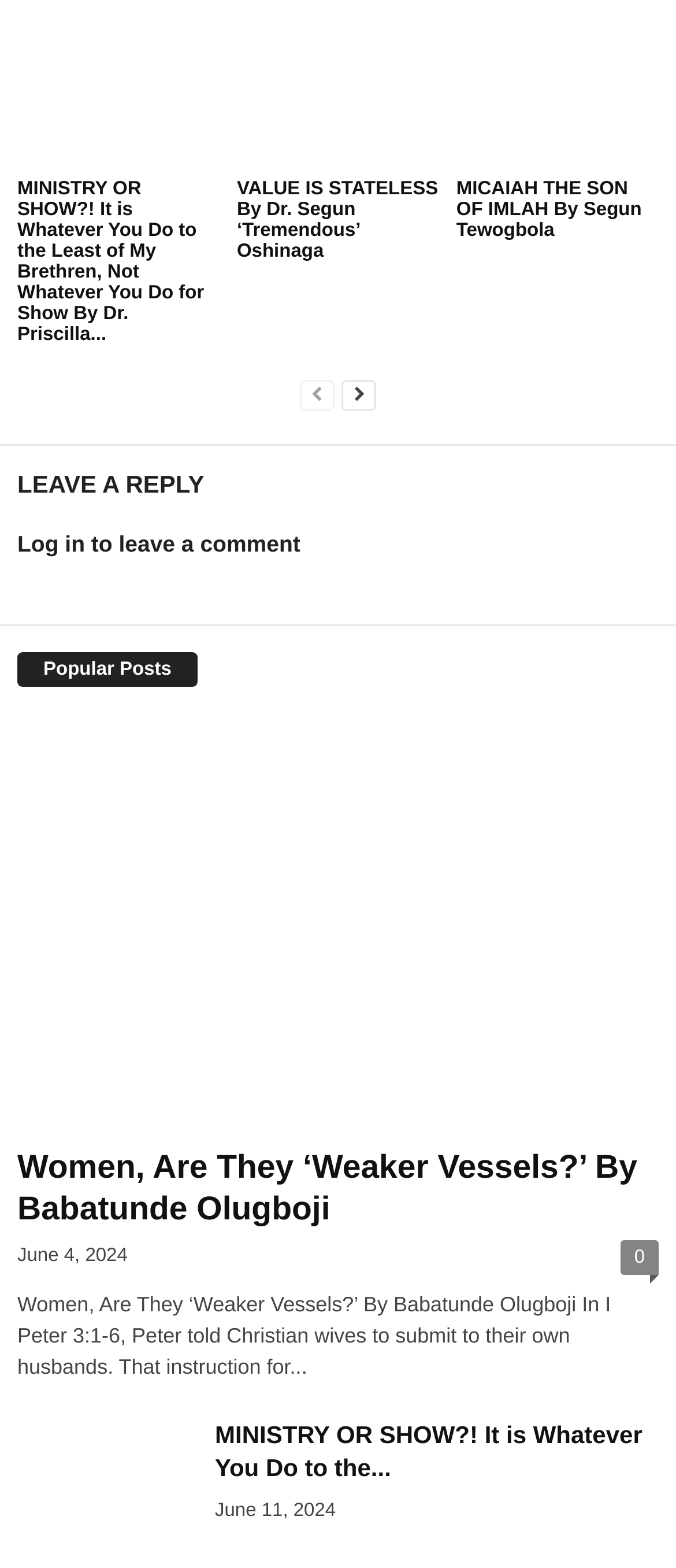Who is the author of 'MINISTRY OR SHOW?!'
Refer to the image and provide a one-word or short phrase answer.

Dr. Priscilla Otuya